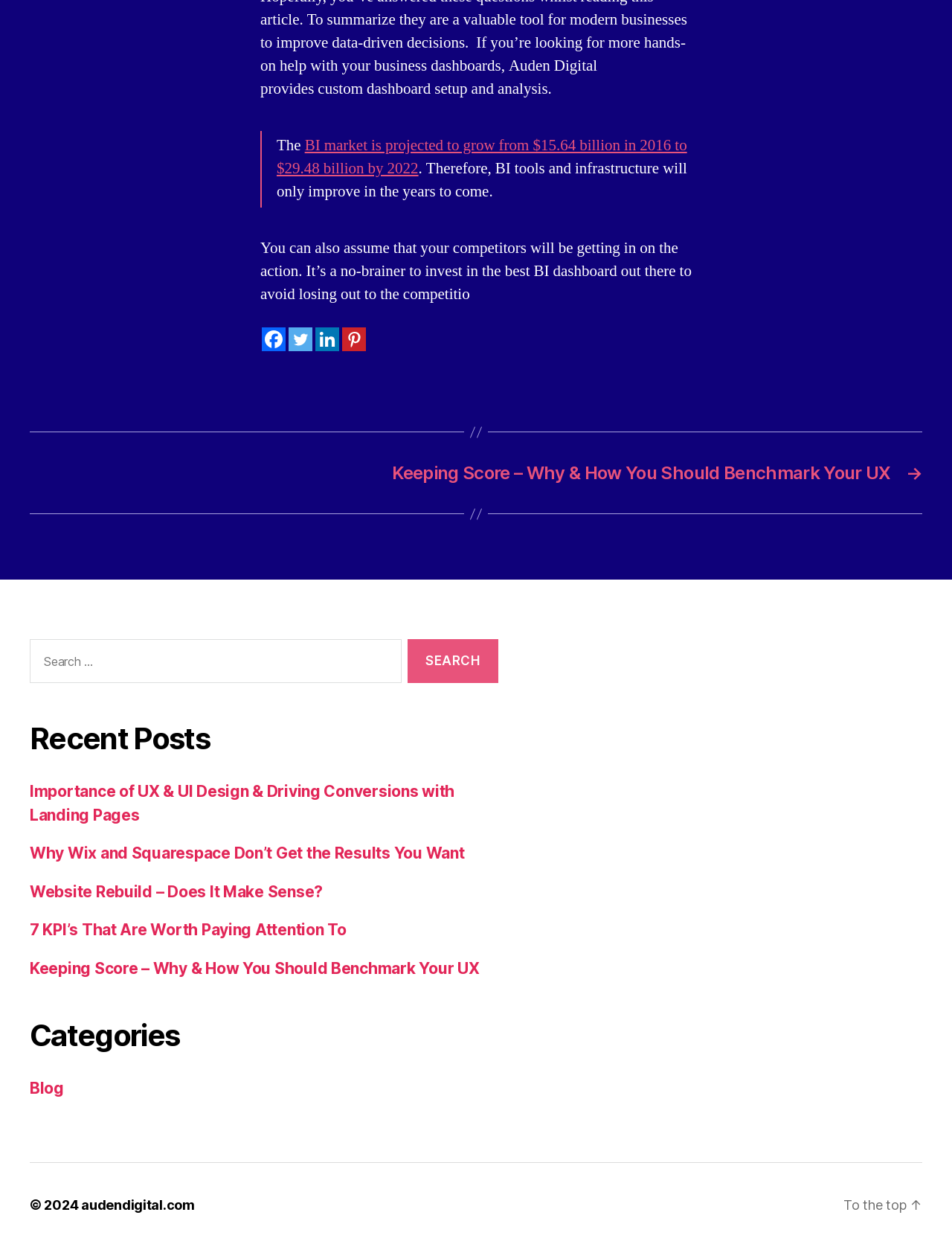What is the projected growth of the BI market?
Using the image as a reference, give an elaborate response to the question.

The answer can be found in the first blockquote element, which contains a link with the text 'BI market is projected to grow from $15.64 billion in 2016 to $29.48 billion by 2022'. This text provides the information about the projected growth of the BI market.